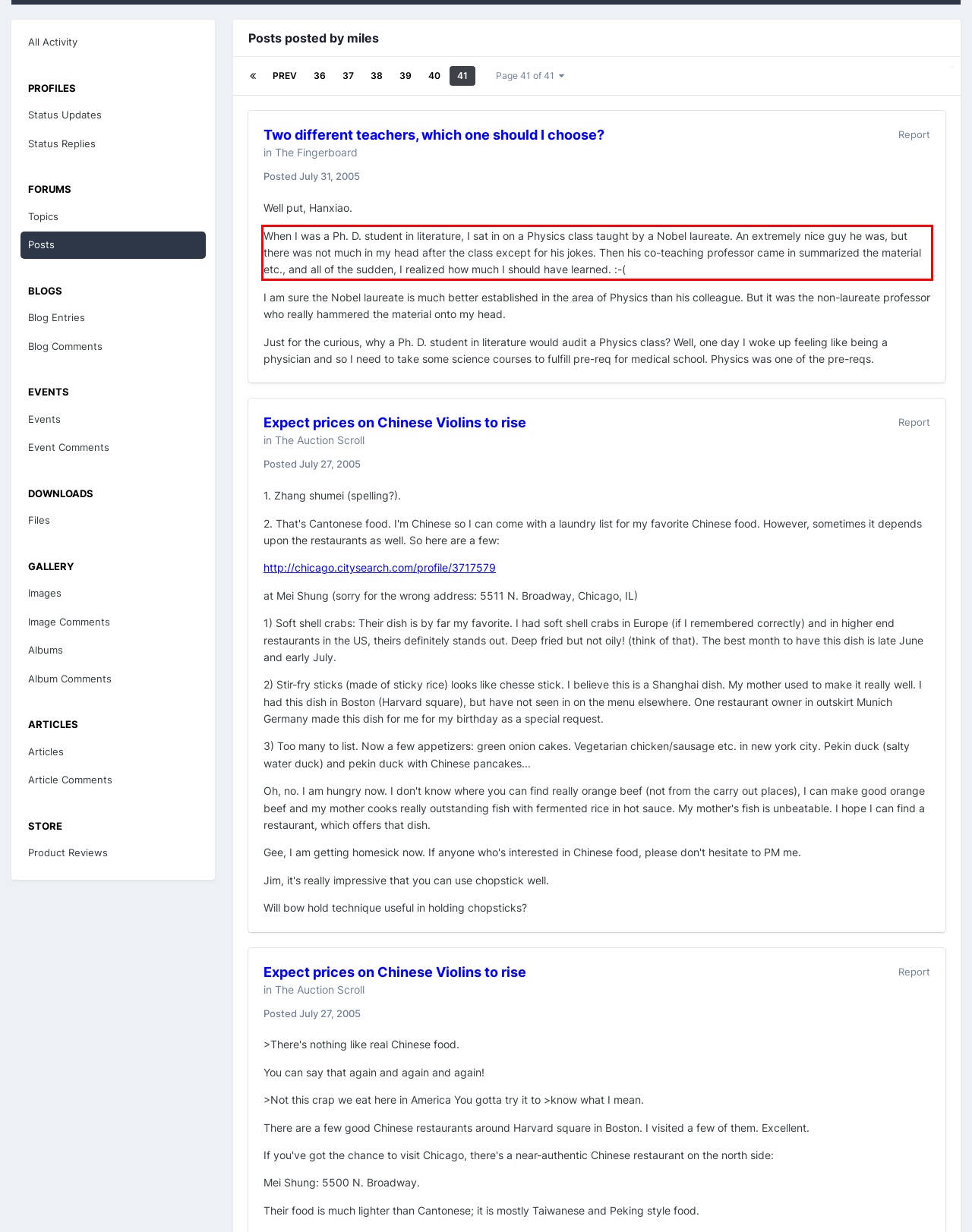Examine the webpage screenshot and use OCR to recognize and output the text within the red bounding box.

When I was a Ph. D. student in literature, I sat in on a Physics class taught by a Nobel laureate. An extremely nice guy he was, but there was not much in my head after the class except for his jokes. Then his co-teaching professor came in summarized the material etc., and all of the sudden, I realized how much I should have learned. :-(